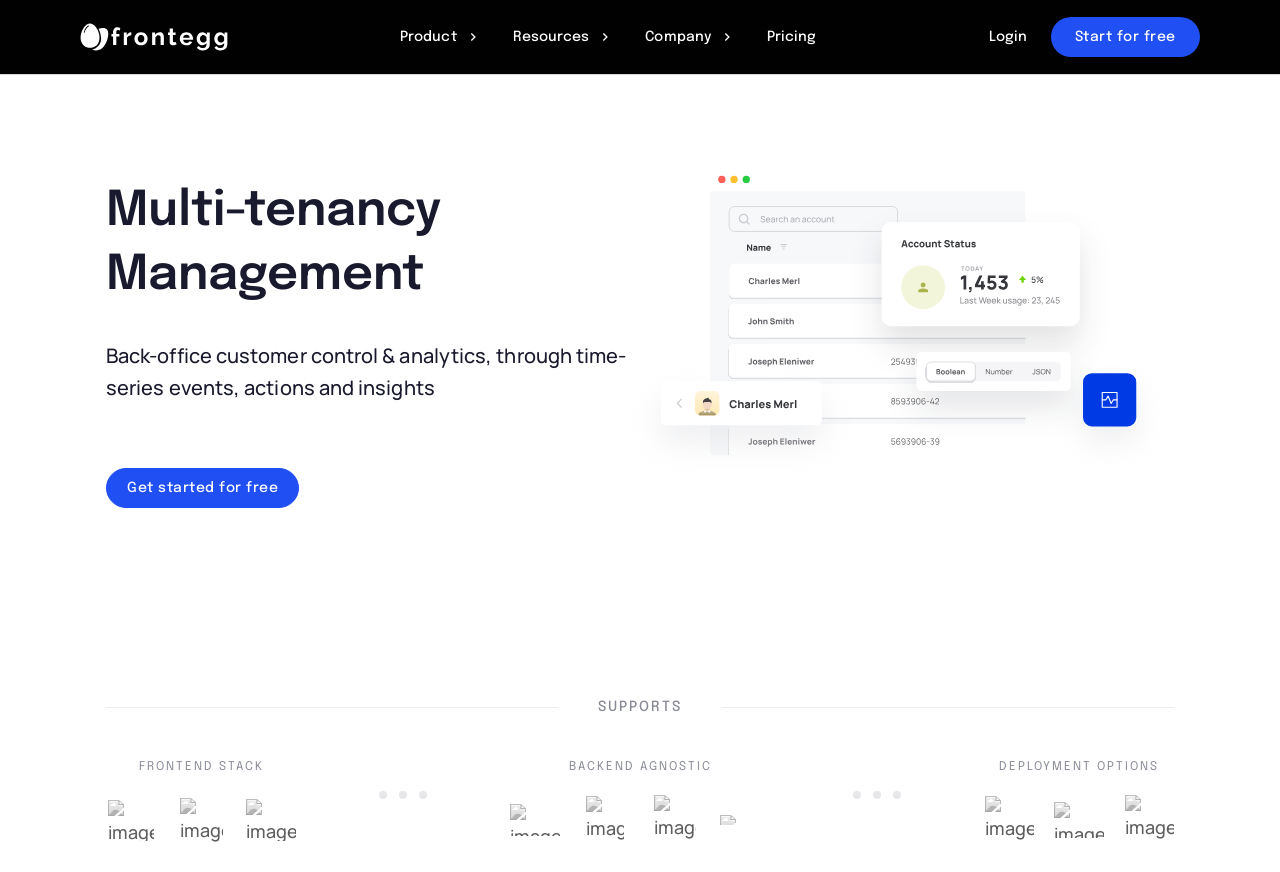Provide an in-depth caption for the webpage.

The webpage appears to be a product or service page for Frontegg, a single sign-on (SSO) solution. At the top left, there is a link to Frontegg, accompanied by an image of the Frontegg logo. Below this, there are three static text elements: "Product", "Resources", and "Company", which seem to be navigation links.

To the right of these links, there are three more links: "Pricing", "Login", and "Start for free". The "Start for free" link is slightly larger and more prominent than the others.

Below the navigation links, there is a large image that spans the entire width of the page. This image likely serves as a background or hero image for the page.

The main content of the page is divided into three sections. The first section has a heading "Multi-tenancy Management" and a paragraph of text that describes the benefits of using Frontegg for back-office customer control and analytics. Below this, there is a link to "Get started for free".

The second section has a heading "SUPPORTS" and lists three features: FRONTEND STACK, BACKEND AGNOSTIC, and DEPLOYMENT OPTIONS. Each of these features is accompanied by a series of small images, which may be icons or logos.

Overall, the page has a clean and organized layout, with clear headings and concise text. The use of images and icons adds visual interest and helps to break up the text.